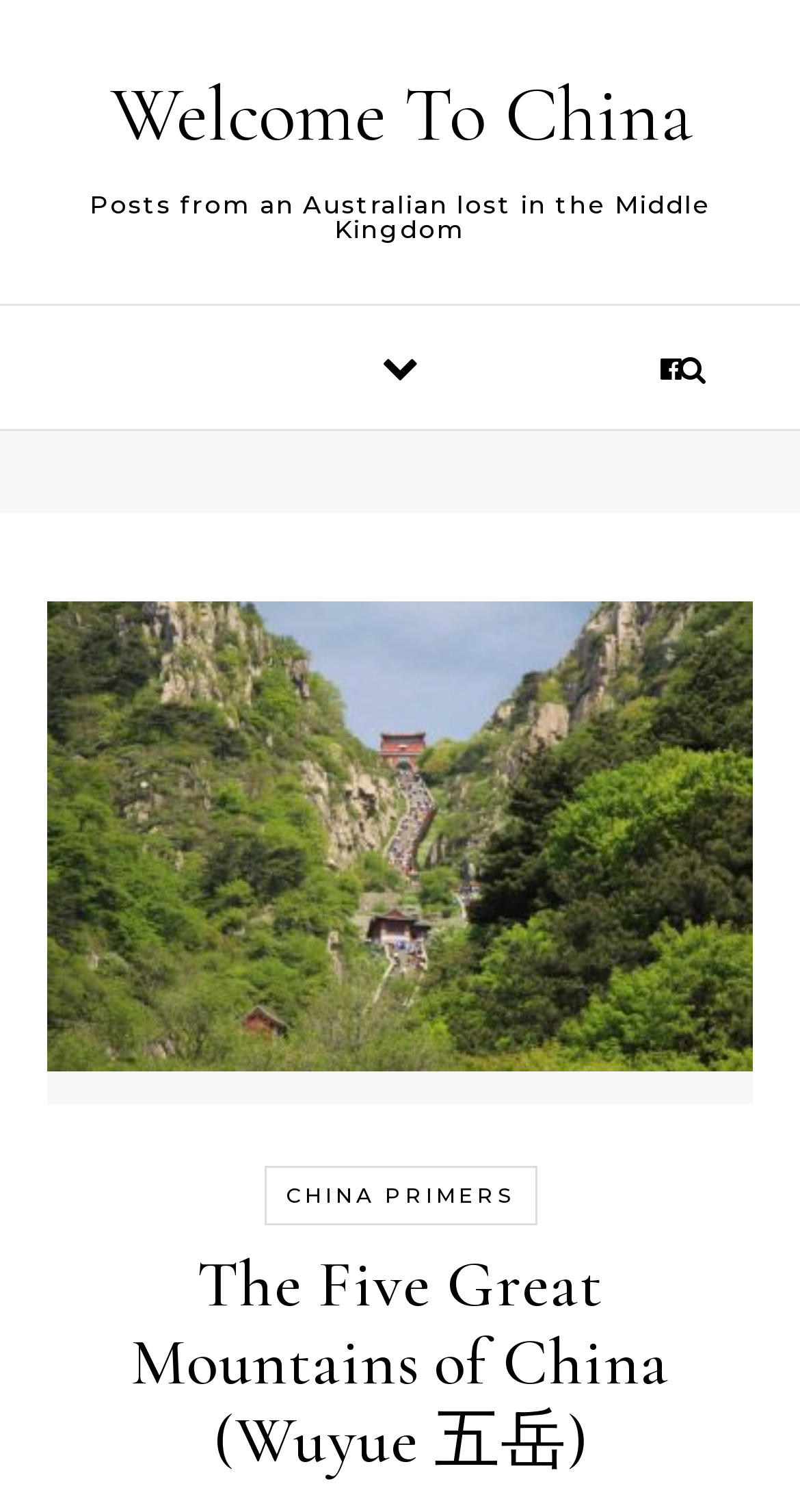Given the content of the image, can you provide a detailed answer to the question?
How many social media links are there?

By examining the link elements with the descriptions 'uf230' and 'uf078', it can be determined that there are two social media links on the webpage.